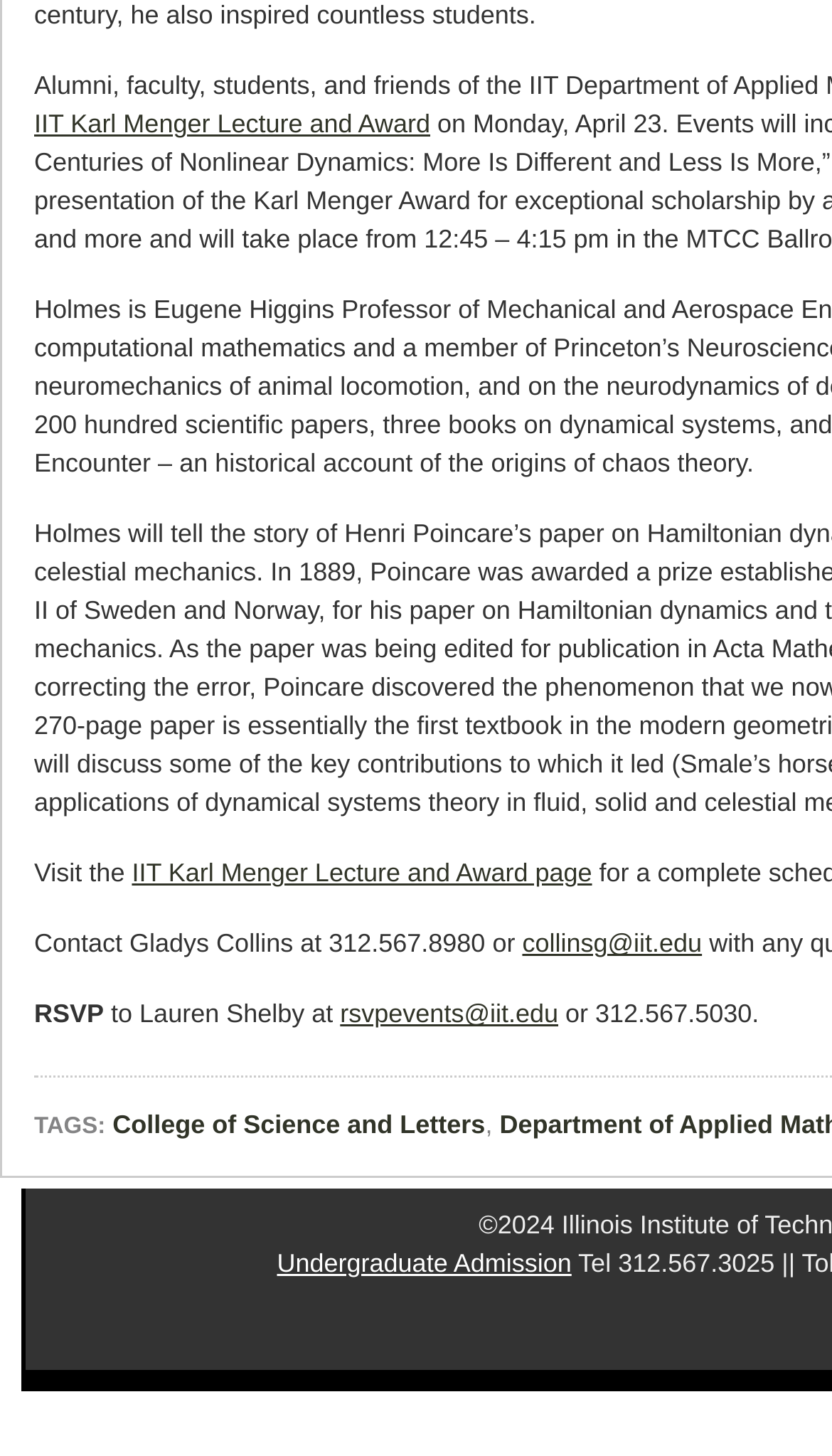Find the bounding box of the UI element described as follows: "rsvpevents@iit.edu".

[0.409, 0.686, 0.671, 0.707]